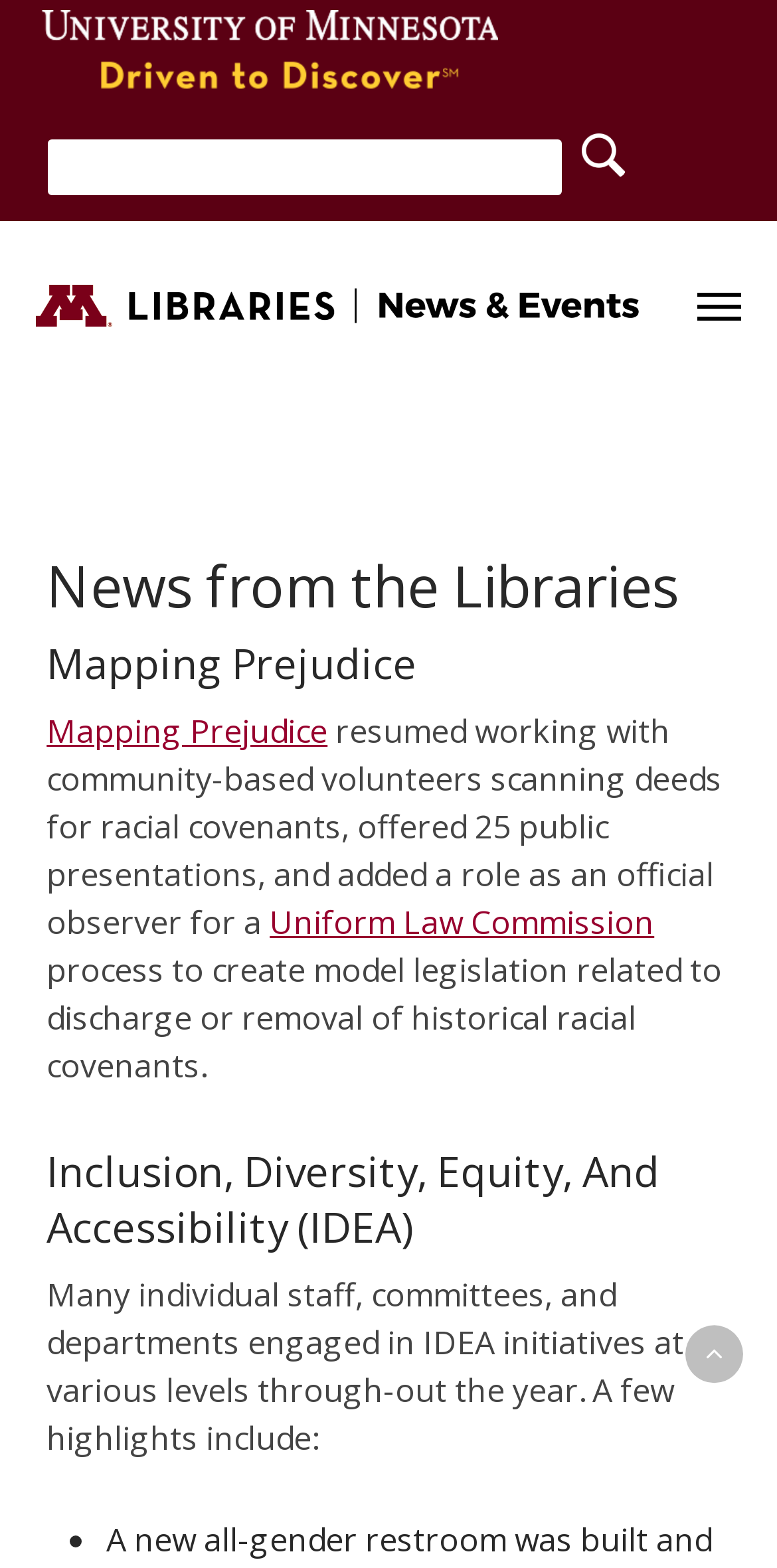Pinpoint the bounding box coordinates of the clickable element to carry out the following instruction: "Go back to top."

[0.882, 0.845, 0.956, 0.882]